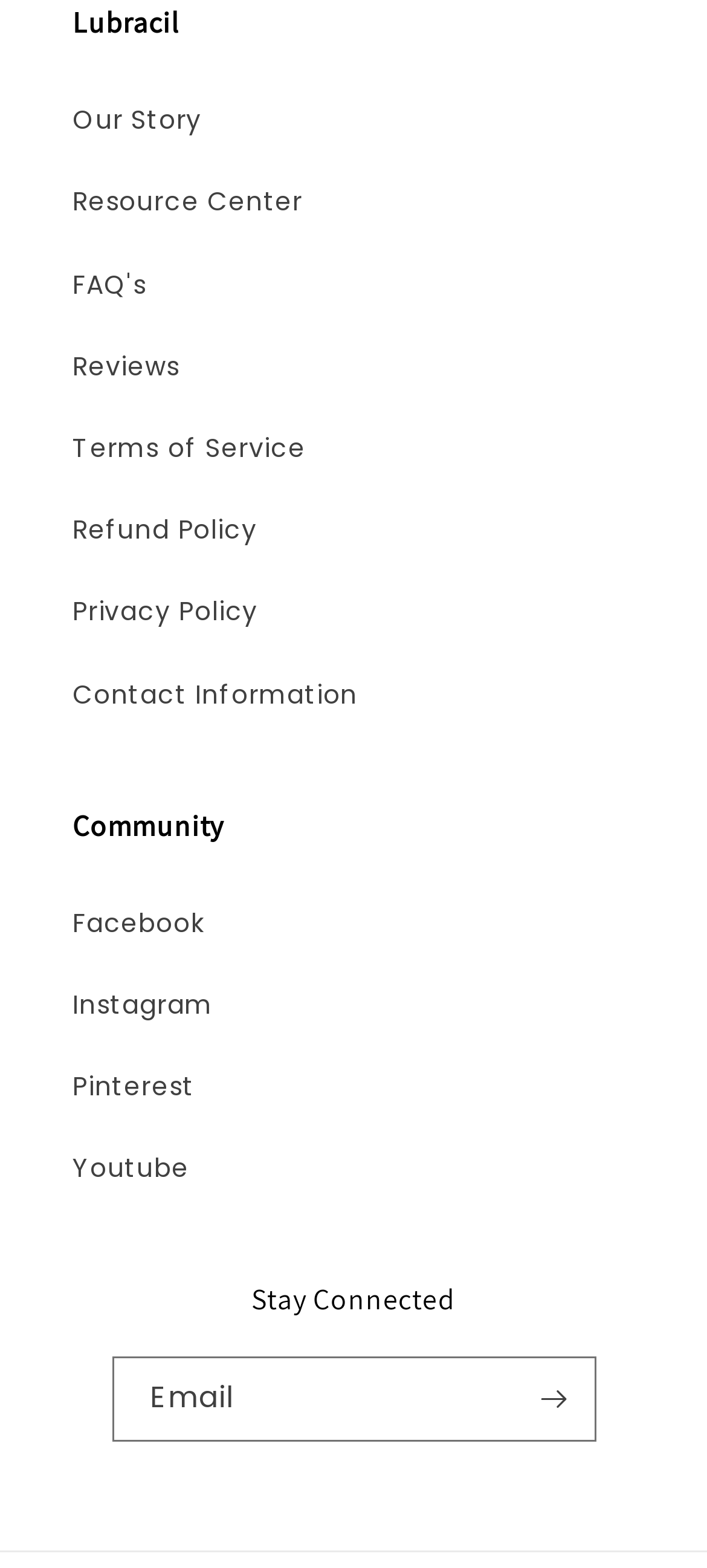How many links are available under 'Our Story'?
Look at the screenshot and respond with one word or a short phrase.

None